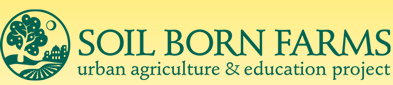What does the stylized tree emblem symbolize?
Please give a detailed and elaborate answer to the question.

The stylized tree emblem accompanying the logo's text symbolizes growth and sustainability, reflecting the organization's mission to promote healthy, local food systems and educational programs.